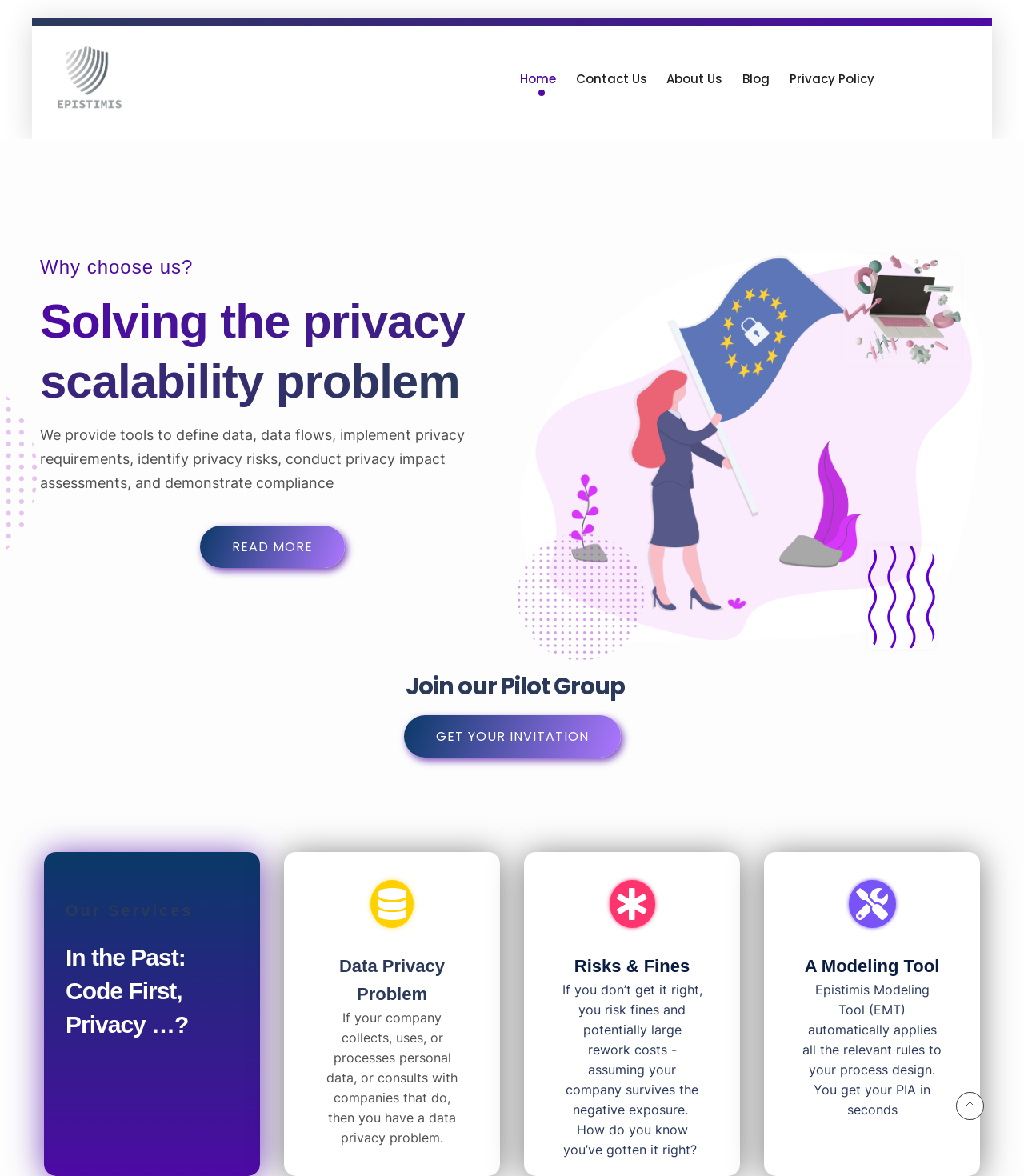What is the risk of not getting data privacy right?
Provide an in-depth answer to the question, covering all aspects.

According to the webpage, if a company does not get data privacy right, it risks fines and potentially large rework costs, which could lead to negative exposure and even threaten the company's survival.